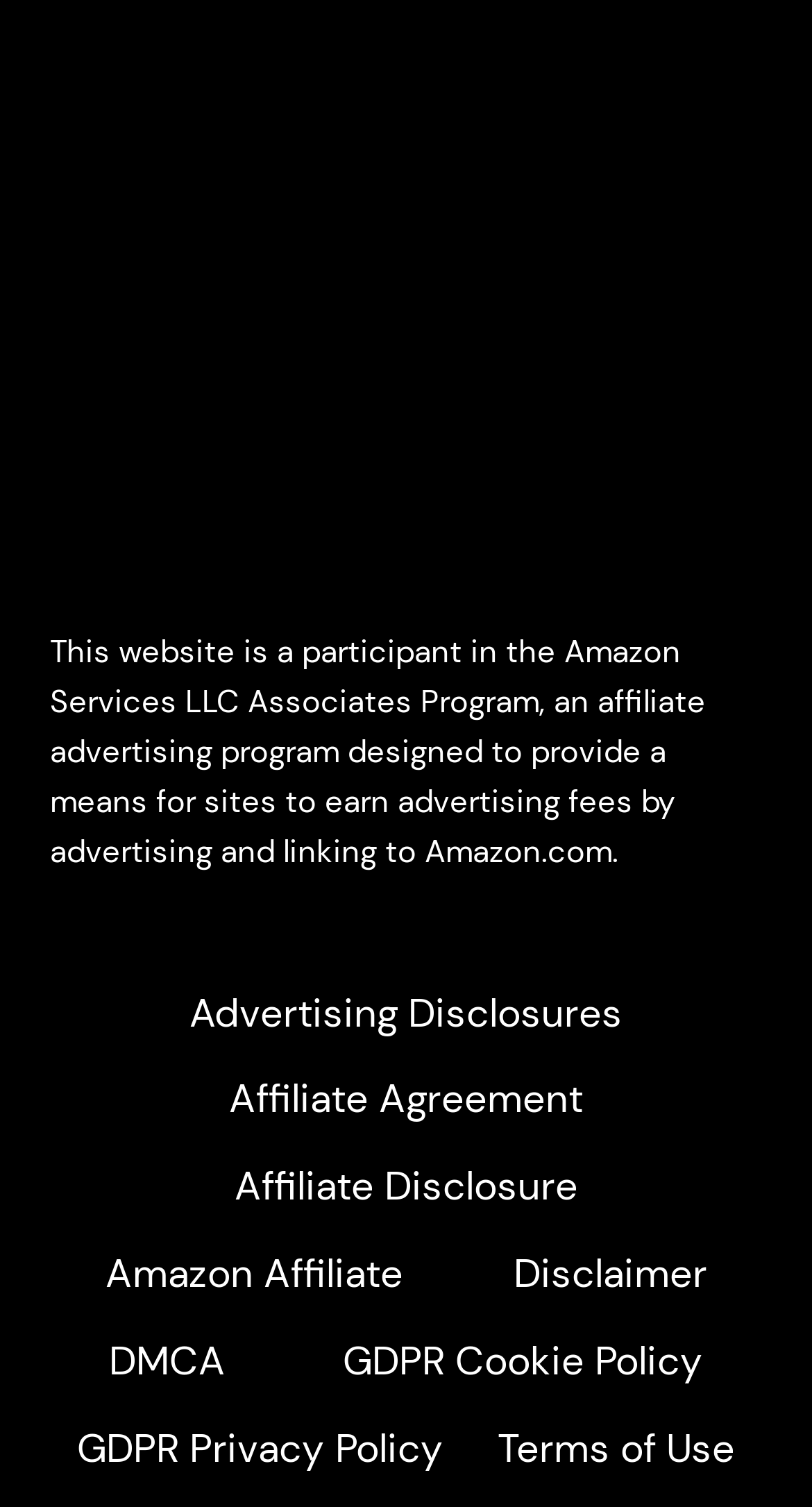Predict the bounding box coordinates for the UI element described as: "Affiliate Disclosure". The coordinates should be four float numbers between 0 and 1, presented as [left, top, right, bottom].

[0.259, 0.759, 0.741, 0.817]